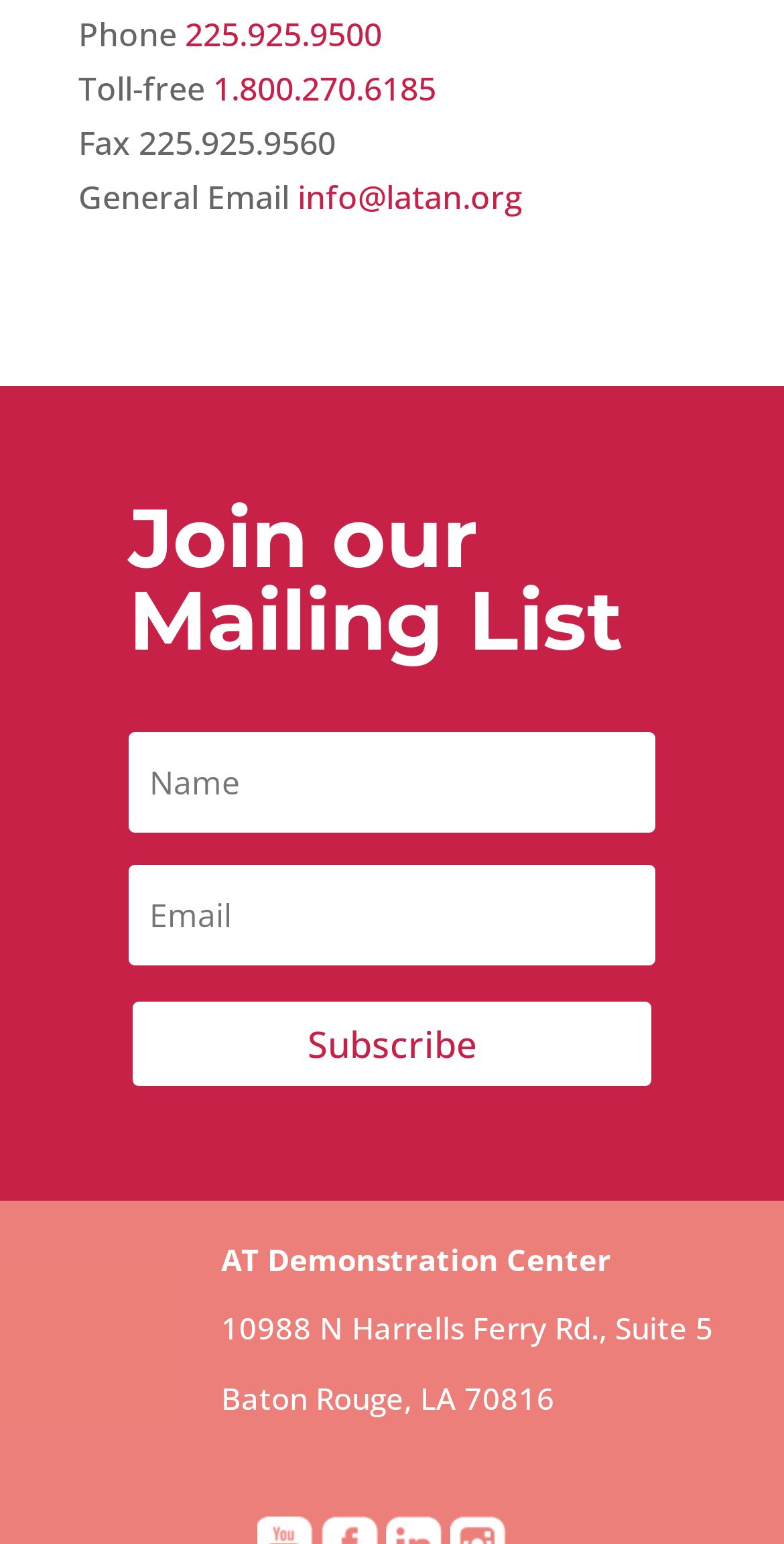Determine the bounding box coordinates of the clickable region to follow the instruction: "Visit the AT Demonstration Center".

[0.282, 0.847, 0.921, 0.873]